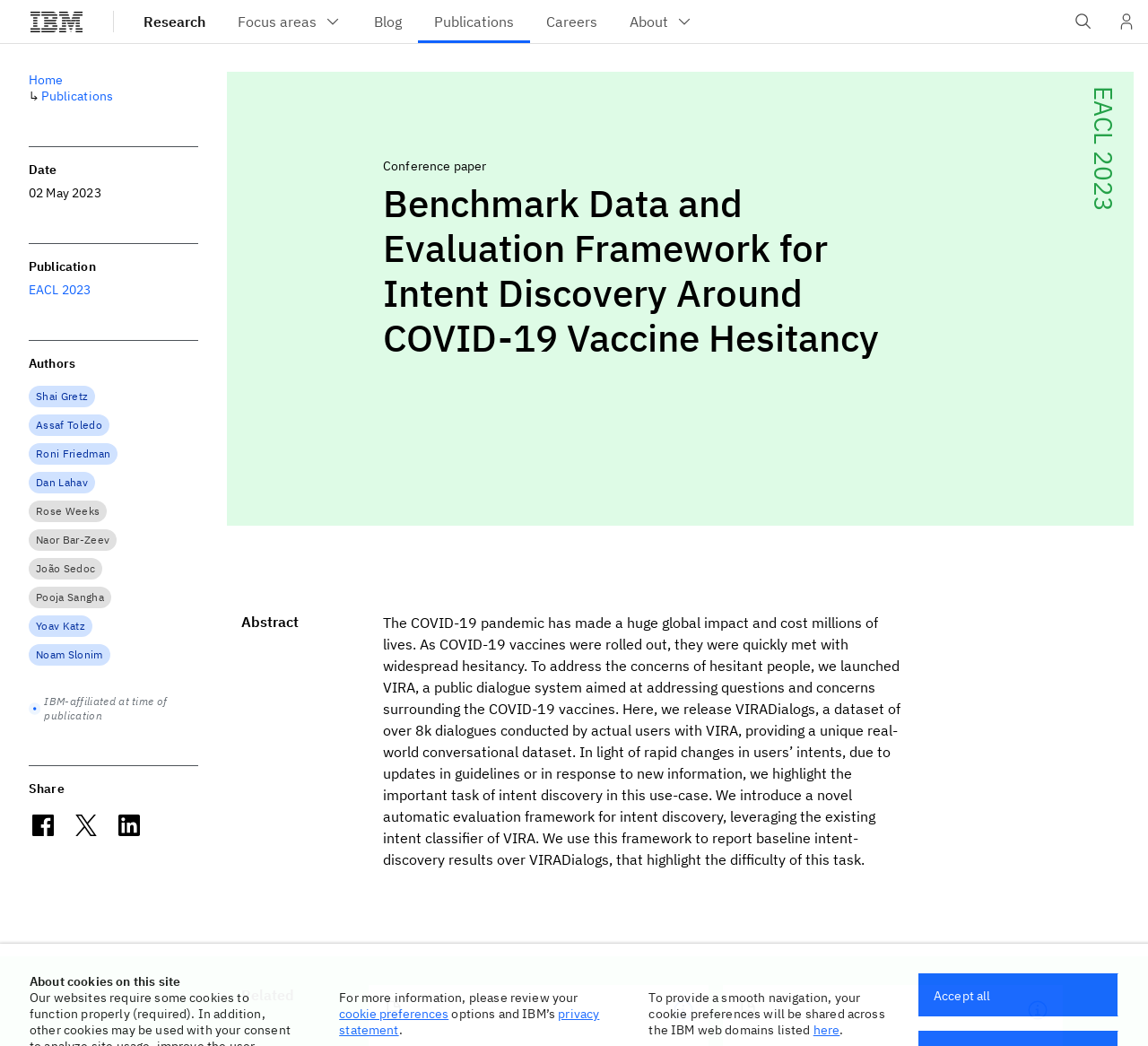Could you provide the bounding box coordinates for the portion of the screen to click to complete this instruction: "Click the IBM logo"?

[0.027, 0.011, 0.072, 0.03]